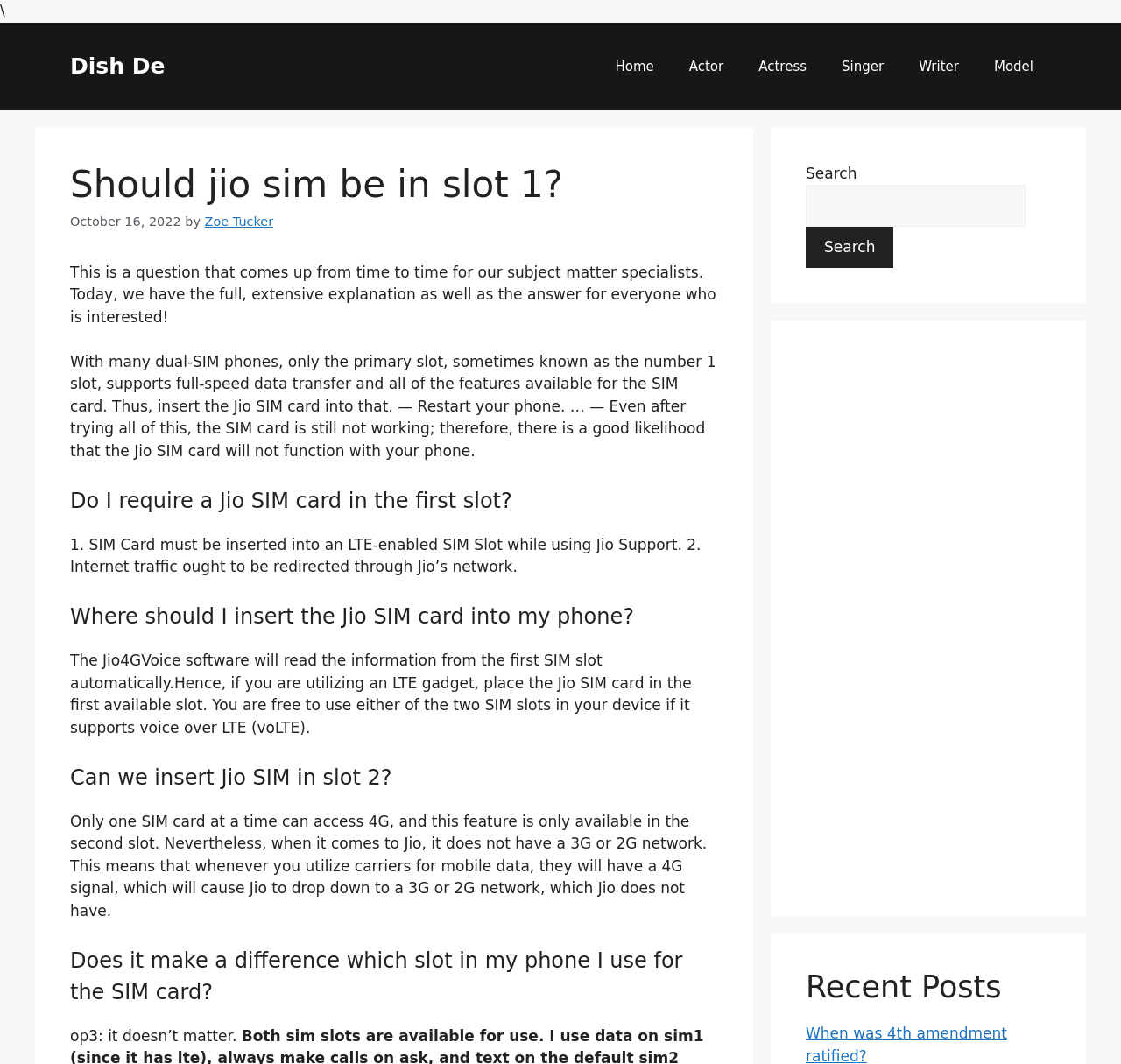What is the primary slot of a dual-SIM phone?
Please provide a single word or phrase as the answer based on the screenshot.

Number 1 slot